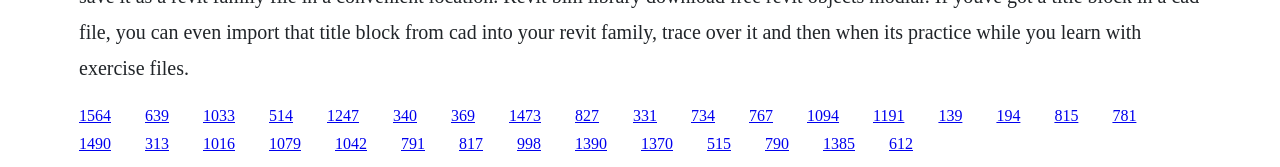Please specify the bounding box coordinates of the clickable region necessary for completing the following instruction: "click the last link". The coordinates must consist of four float numbers between 0 and 1, i.e., [left, top, right, bottom].

[0.695, 0.811, 0.713, 0.913]